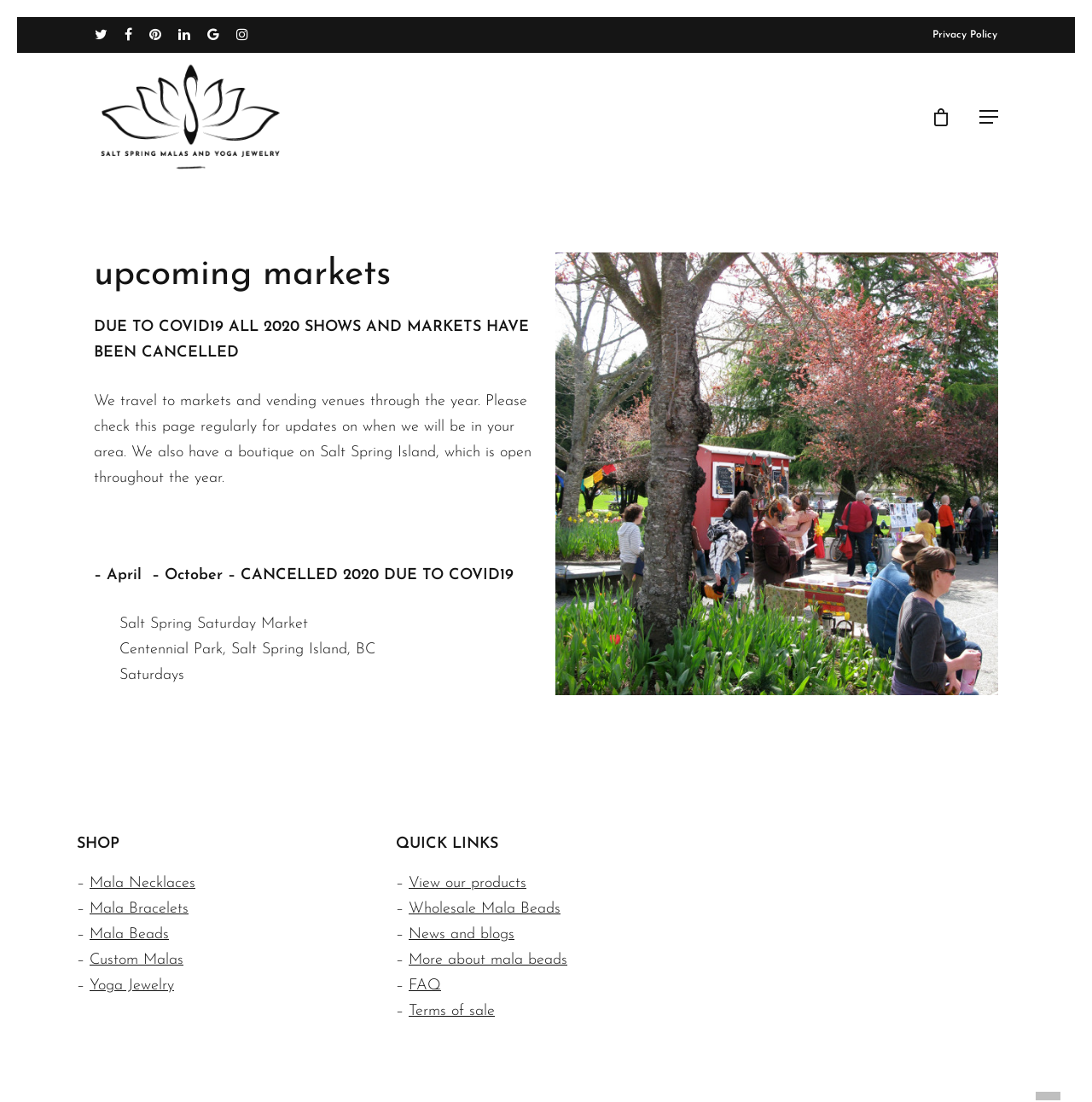Provide a thorough description of the webpage you see.

This webpage is about a business that sells Mala beads and yoga jewelry, and also participates in markets and vending venues throughout the year. 

At the top left of the page, there are six social media links represented by icons. To the right of these icons, there is a link to the "Salt Spring Malas & Yoga Jewelry" page, accompanied by an image. 

Below these elements, there is a heading that reads "upcoming markets". A notice is displayed stating that all 2020 shows and markets have been cancelled due to COVID-19. The page then explains that the business travels to markets and vending venues throughout the year and invites visitors to check the page regularly for updates on upcoming events. 

A list of markets is provided, including the Salt Spring Saturday Market, which takes place at Centennial Park on Salt Spring Island, BC, every Saturday. There is also an image related to this market.

The page is divided into three main sections: "SHOP", "QUICK LINKS", and a navigation menu. 

In the "SHOP" section, there are links to various product categories, including Mala necklaces, Mala bracelets, Mala beads, Custom Malas, and Yoga Jewelry. 

The "QUICK LINKS" section provides links to various pages, including "View our products", "Wholesale Mala Beads", "News and blogs", "More about mala beads", "FAQ", and "Terms of sale". 

The navigation menu at the top right of the page includes links to the "Home", "Shop", "Articles & News", "Mala Beads Meanings", "About", and other pages. There are also links to "Testimonials", "Upcoming Markets", "Visit Salt Spring Island", and "Locations" at the bottom right of the page.